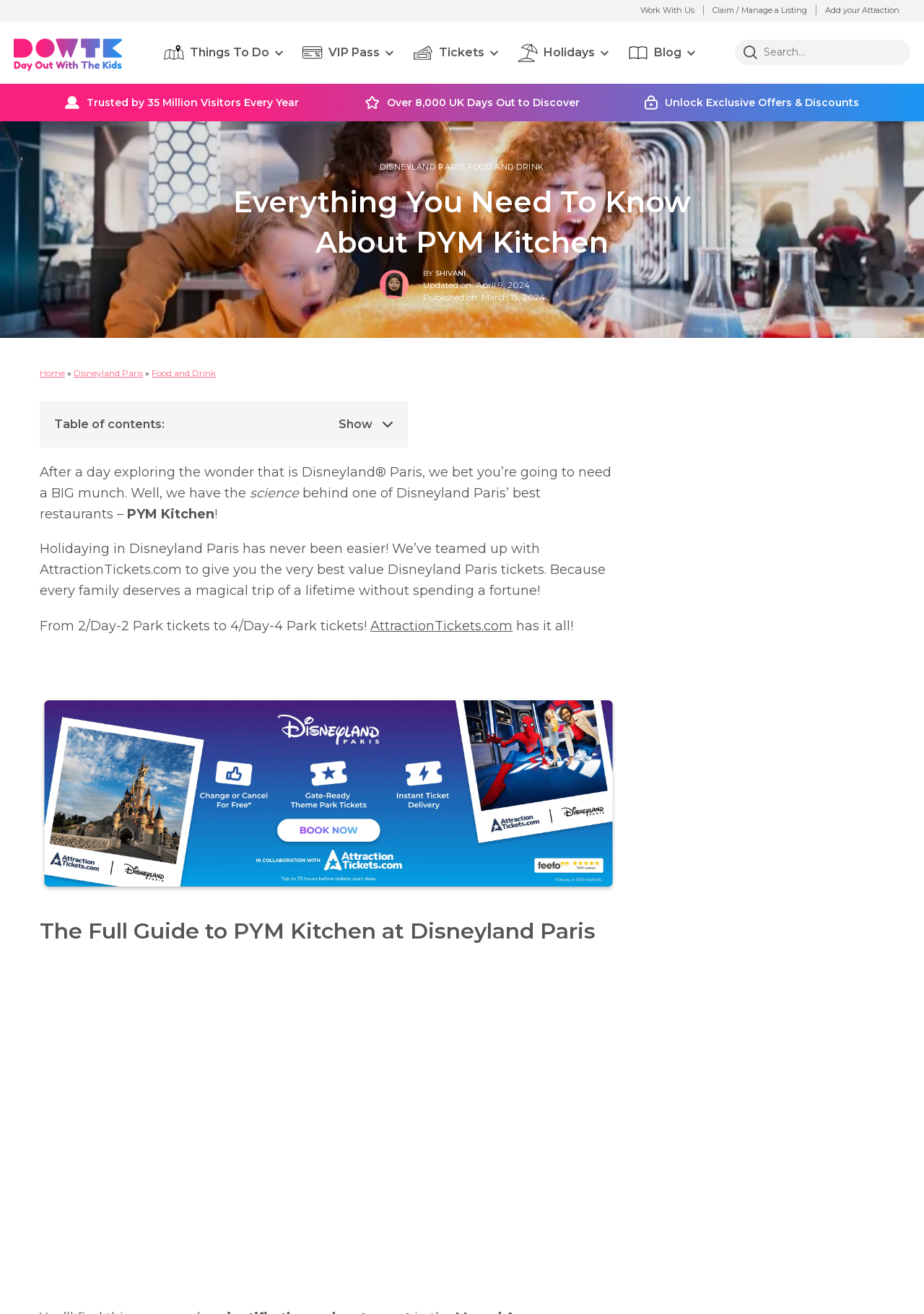Please mark the clickable region by giving the bounding box coordinates needed to complete this instruction: "Search for something".

[0.795, 0.03, 0.985, 0.05]